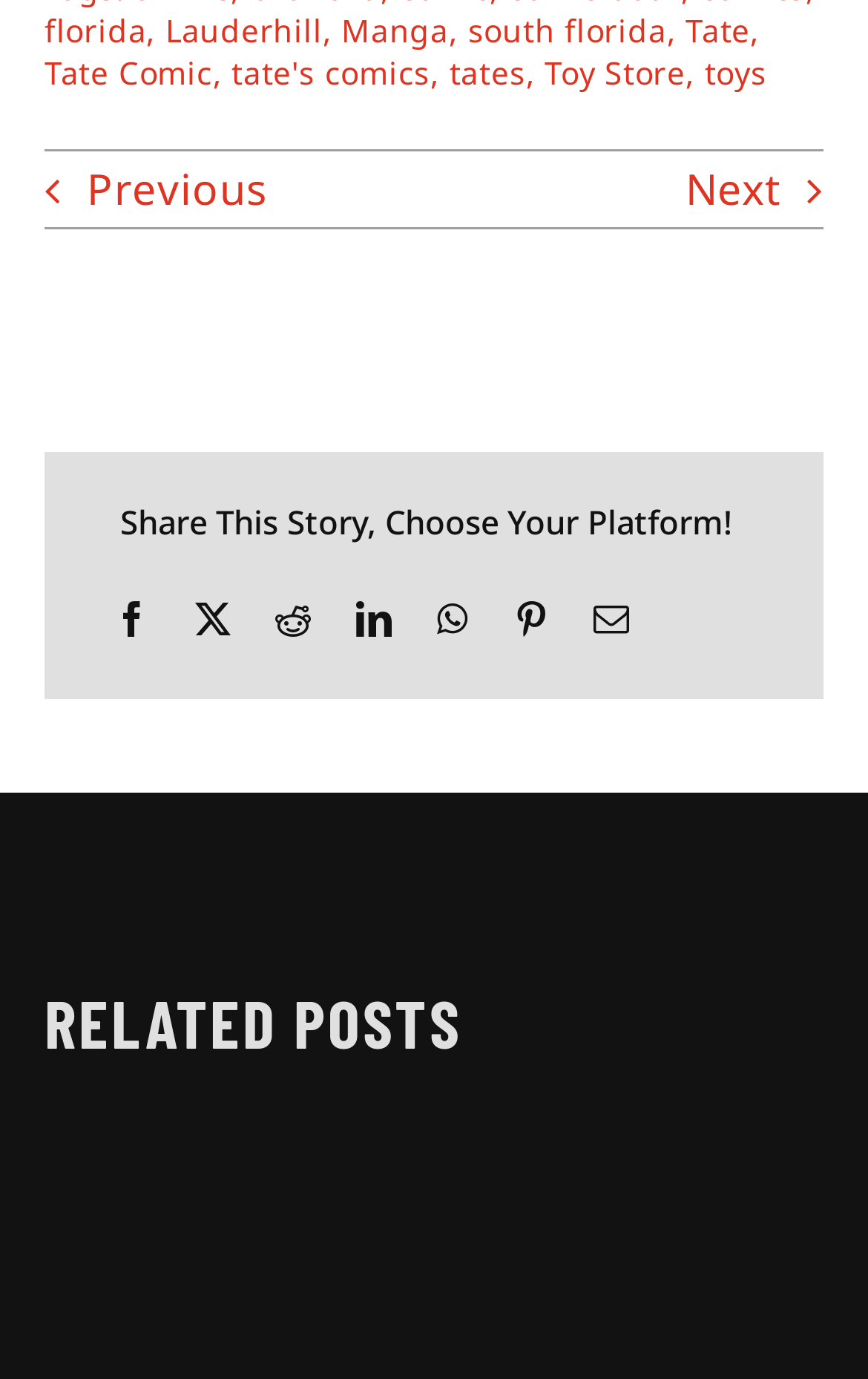Please specify the bounding box coordinates of the clickable section necessary to execute the following command: "Click on Next page".

[0.79, 0.116, 0.949, 0.158]